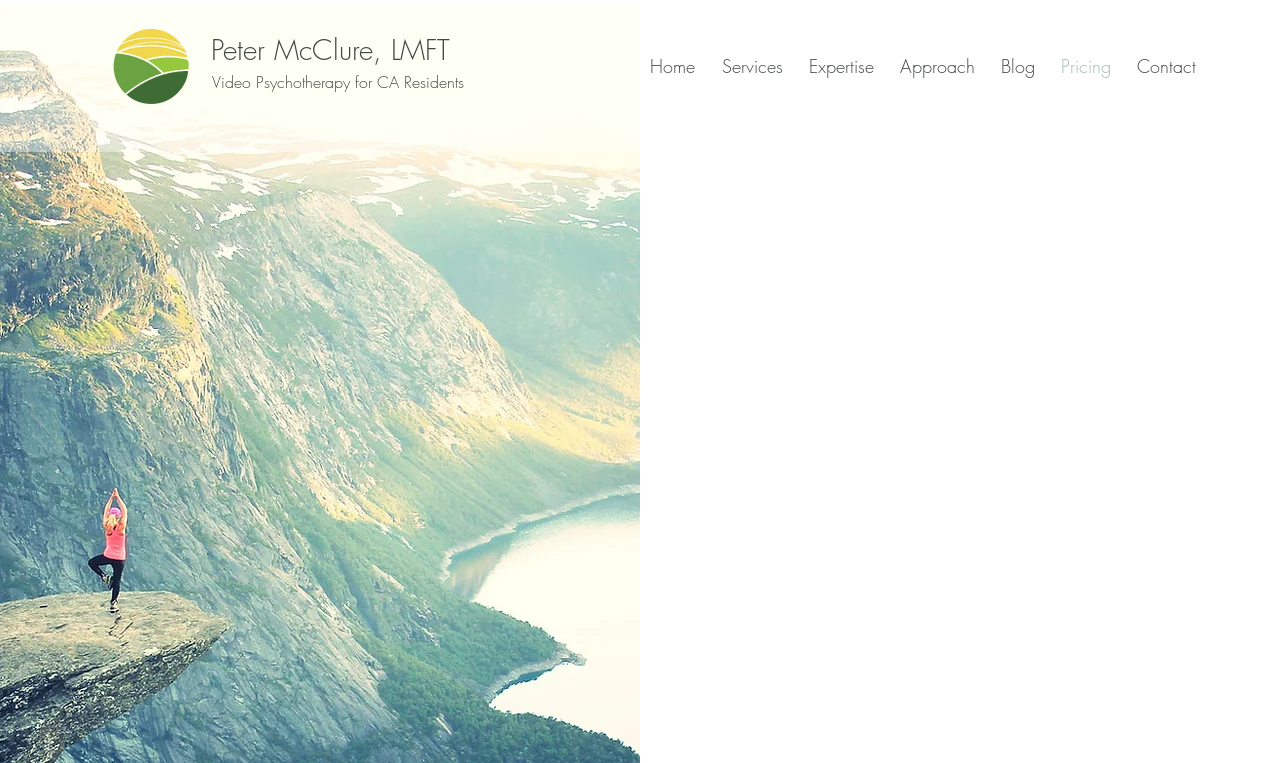Detail the webpage's structure and highlights in your description.

The webpage is about the pricing information of Peter McClure, a licensed marriage and family therapist (LMFT). At the top left corner, there is a logo image of SonomaSpring. Below the logo, the therapist's name "Peter McClure, LMFT" is displayed as a heading. Next to it, there is a heading that reads "Video Psychotherapy for CA Residents".

On the top right side, there is a navigation menu with links to different sections of the website, including "Home", "Services", "Expertise", "Approach", "Blog", "Pricing", and "Contact".

The main content of the webpage is divided into sections. The first section has a heading "Pricing" and provides information about free phone consultations. Below this section, there is a paragraph explaining the importance of finding the right personal fit in counseling and offering 15-minute initial consultation phone calls free of charge.

The next section is about fees, with a heading "Fees" and a paragraph explaining the standard fee for 50-minute sessions, as well as the availability of alternate session lengths and sliding scale fees upon request.

Further down, there is a section about payment methods, stating that private-pay is accepted via all major credit and debit cards.

The final section is about insurance, with a heading "Insurance" and a paragraph explaining that Peter directly bills only to Modern Health and provides standard superbills for private pay clients to seek insurance reimbursement on an out-of-network basis.